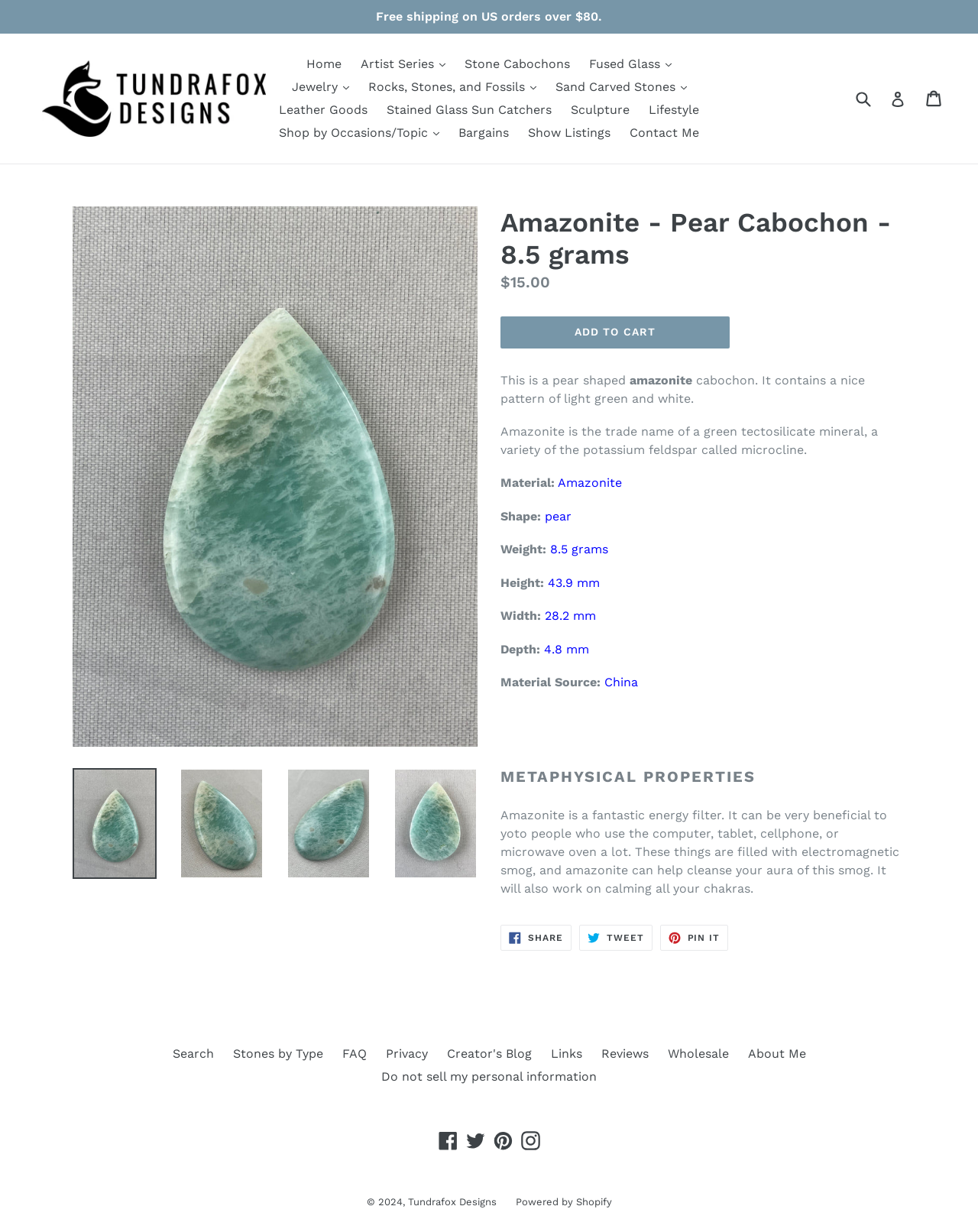Given the description "Powered by Shopify", provide the bounding box coordinates of the corresponding UI element.

[0.527, 0.971, 0.625, 0.98]